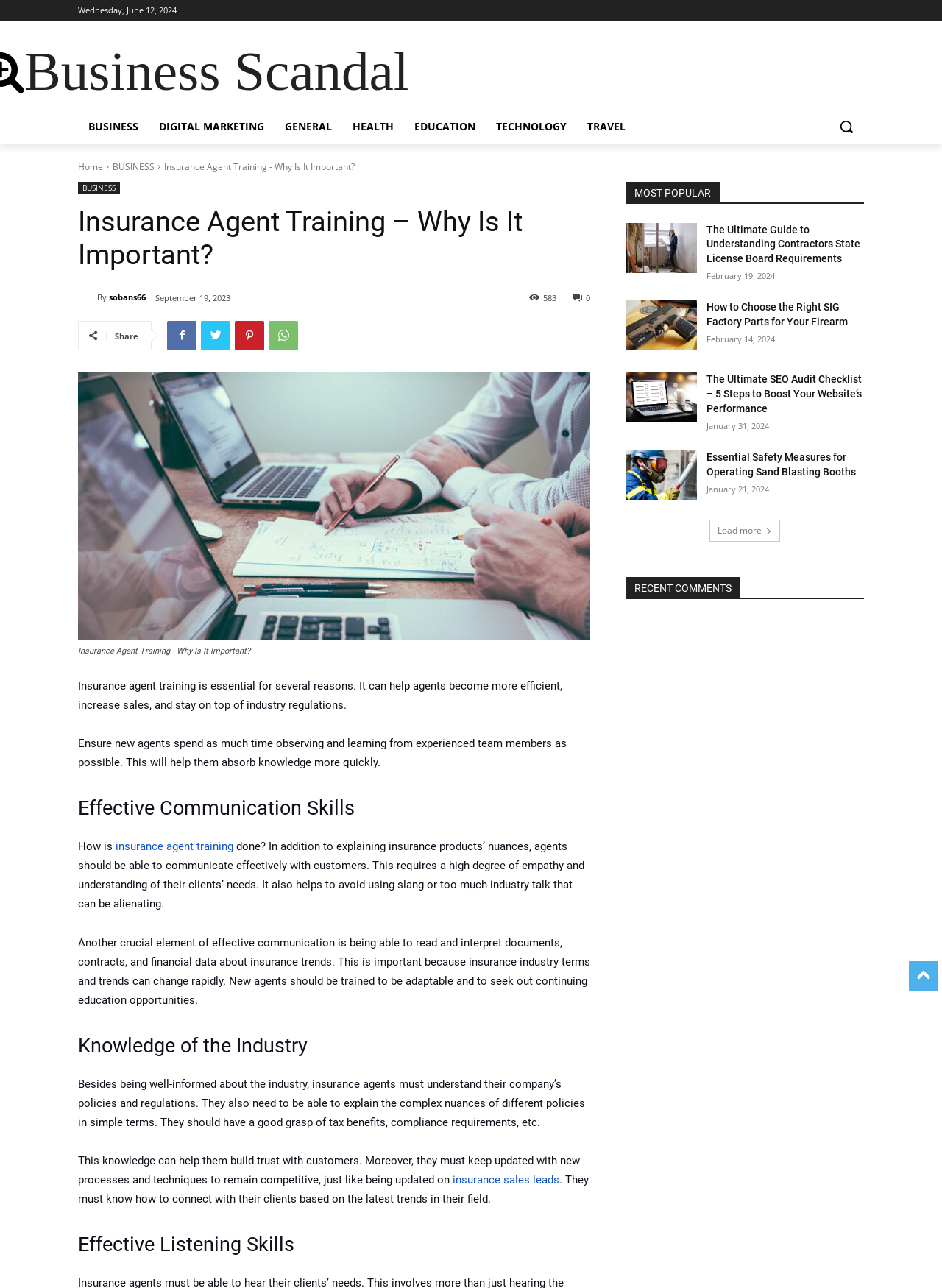Produce an extensive caption that describes everything on the webpage.

This webpage is about insurance agent training, with a focus on its importance and various aspects of the training process. At the top, there is a date "Wednesday, June 12, 2024" and a link to "Business Scandal" with several categories listed below, including "BUSINESS", "DIGITAL MARKETING", "GENERAL", "HEALTH", "EDUCATION", "TECHNOLOGY", and "TRAVEL". A search button is located on the top right corner.

Below the categories, there is a heading "Insurance Agent Training – Why Is It Important?" followed by a brief description of the importance of insurance agent training. The description is accompanied by a figure with a caption.

The main content of the webpage is divided into four sections: "Effective Communication Skills", "Knowledge of the Industry", "Effective Listening Skills", and "MOST POPULAR". Each section has a heading and several paragraphs of text discussing the respective topic.

On the right side of the webpage, there is a section titled "MOST POPULAR" with four links to popular articles, including "The Ultimate Guide to Understanding Contractors State License Board Requirements", "How to Choose the Right SIG Factory Parts for Your Firearm", "The Ultimate SEO Audit Checklist – 5 Steps to Boost Your Website’s Performance", and "Essential Safety Measures for Operating Sand Blasting Booths". Each link has a corresponding heading and a date below it.

At the bottom of the webpage, there is a "Load more" button to load additional content.